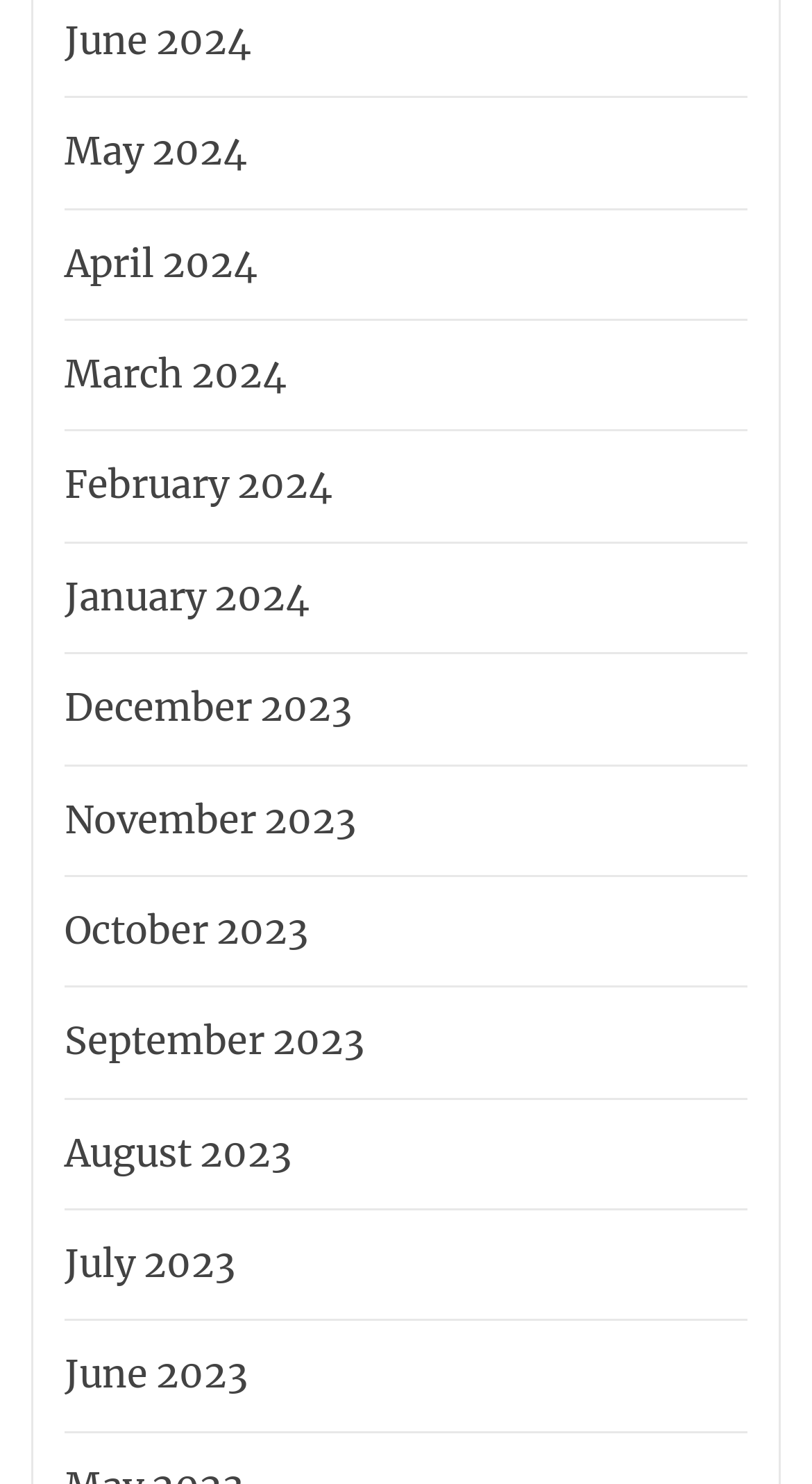What is the next month after May 2024?
Please analyze the image and answer the question with as much detail as possible.

By looking at the list of links, I found that the next month after May 2024 is June 2024, which is located immediately below May 2024.